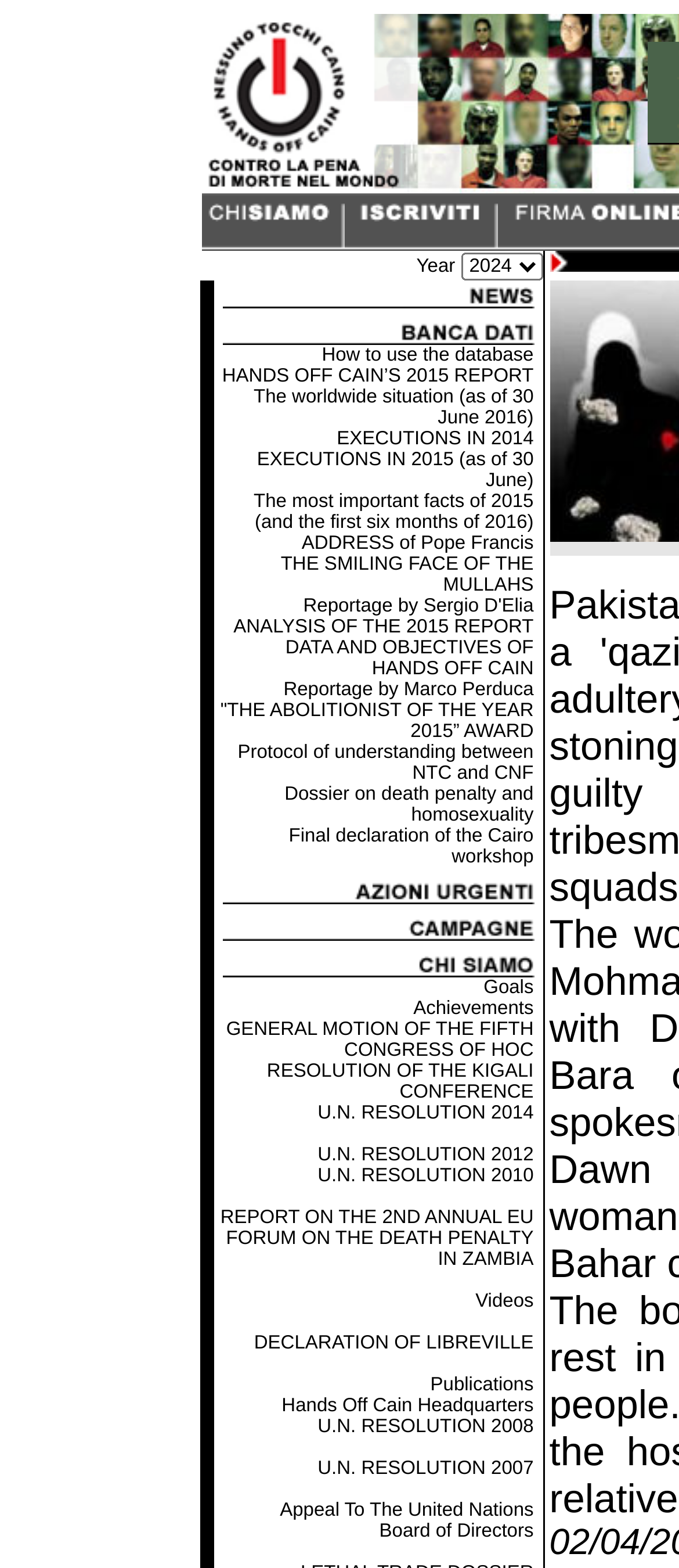Pinpoint the bounding box coordinates of the clickable element to carry out the following instruction: "Click the image to view more information."

[0.506, 0.123, 0.732, 0.16]